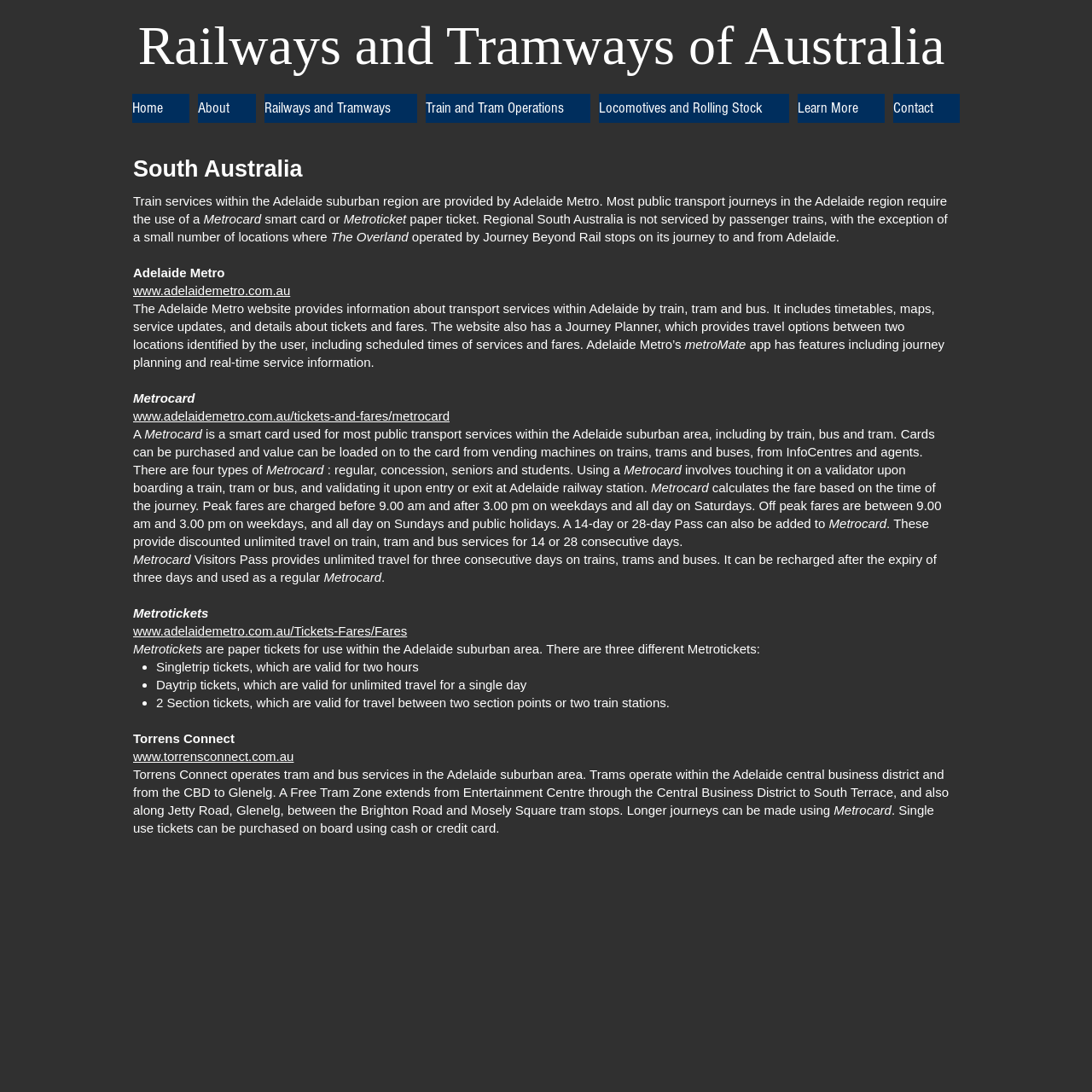Please find the bounding box coordinates of the element that needs to be clicked to perform the following instruction: "Sign in". The bounding box coordinates should be four float numbers between 0 and 1, represented as [left, top, right, bottom].

None